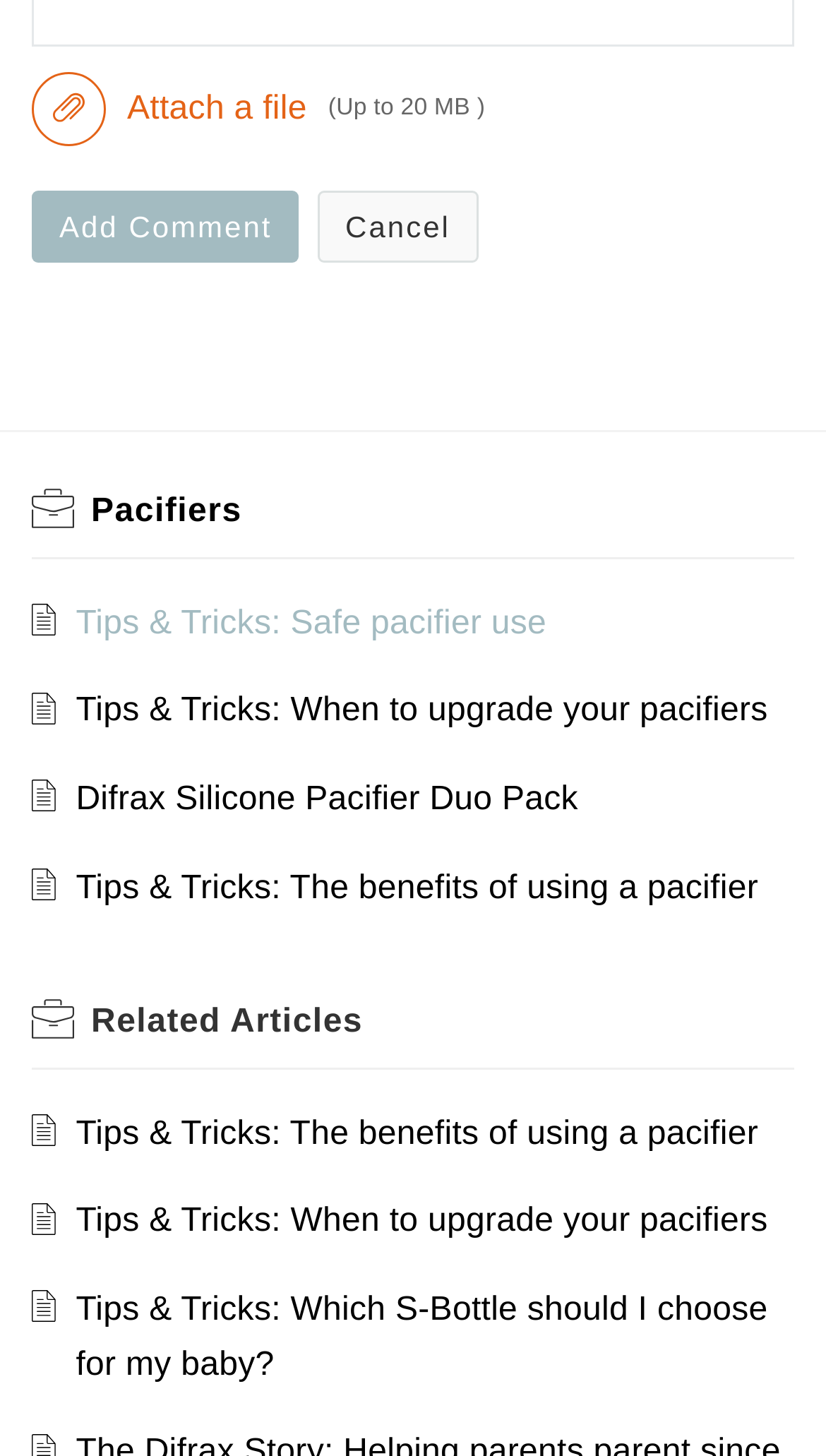What is the purpose of the 'Add Comment' button?
Please respond to the question with a detailed and thorough explanation.

The 'Add Comment' button is likely used to add a comment or a response to the article or discussion on the webpage, as it is placed next to the 'Cancel' button, which suggests that it is part of a commenting or responding system.